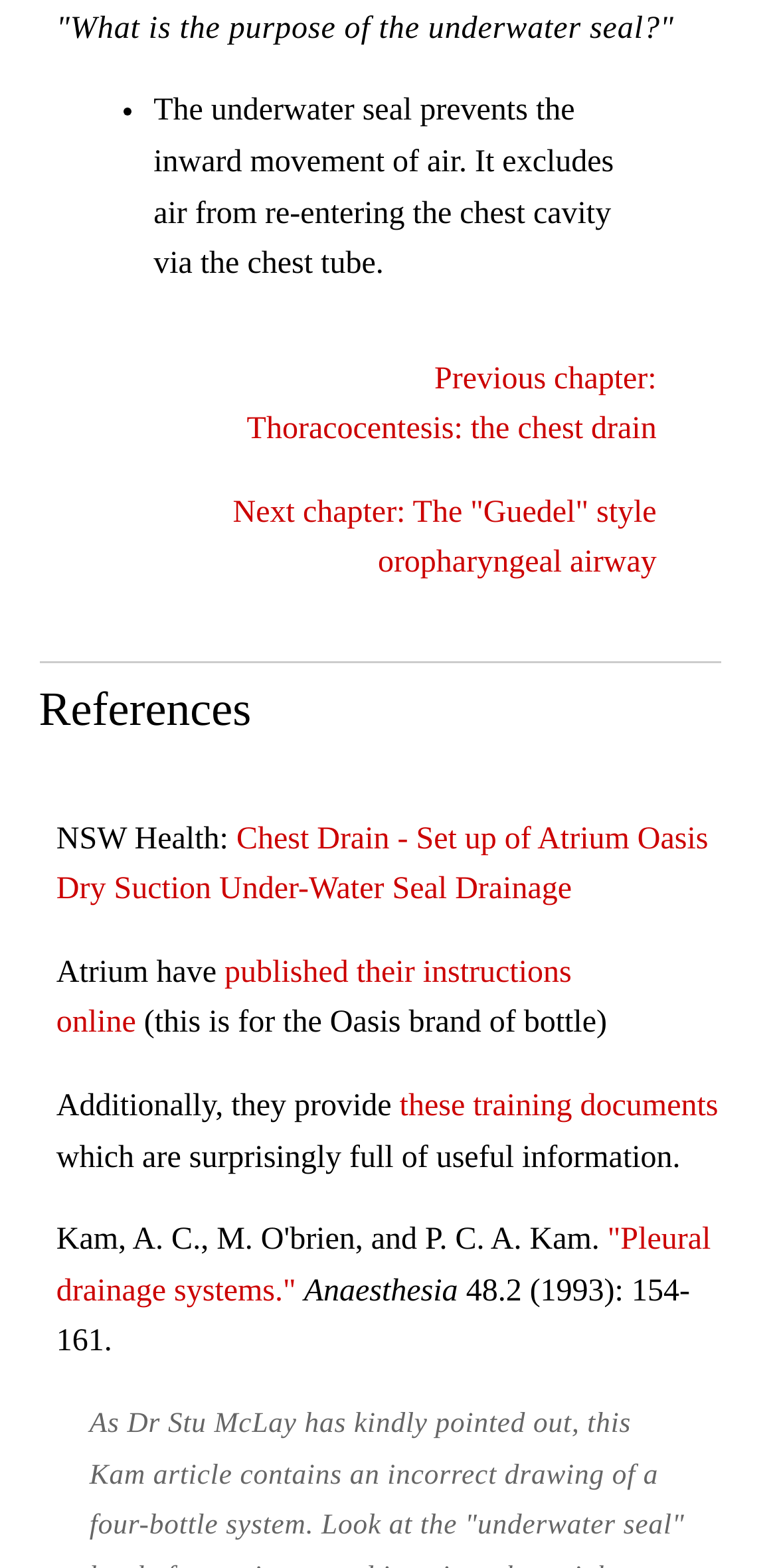Identify the bounding box coordinates for the UI element described as follows: published their instructions online. Use the format (top-left x, top-left y, bottom-right x, bottom-right y) and ensure all values are floating point numbers between 0 and 1.

[0.072, 0.609, 0.736, 0.663]